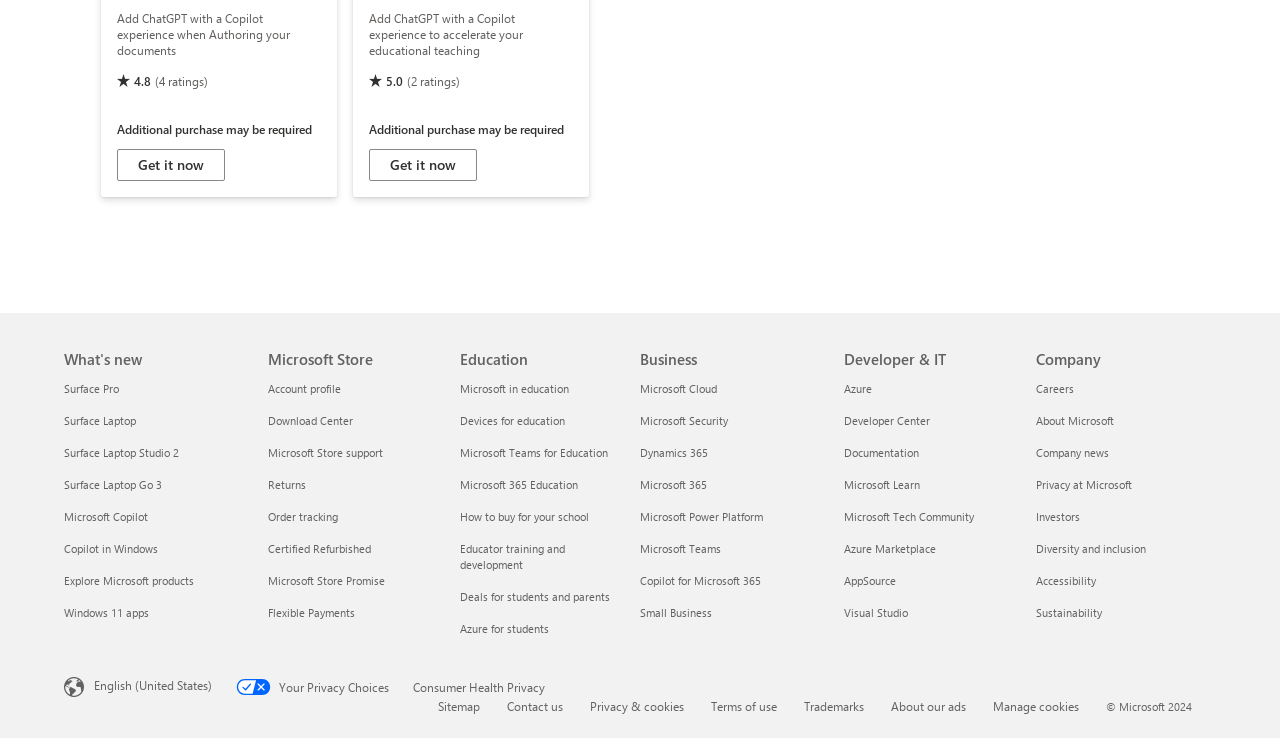Find the bounding box coordinates for the area that must be clicked to perform this action: "Explore Microsoft products What's new".

[0.05, 0.776, 0.152, 0.797]